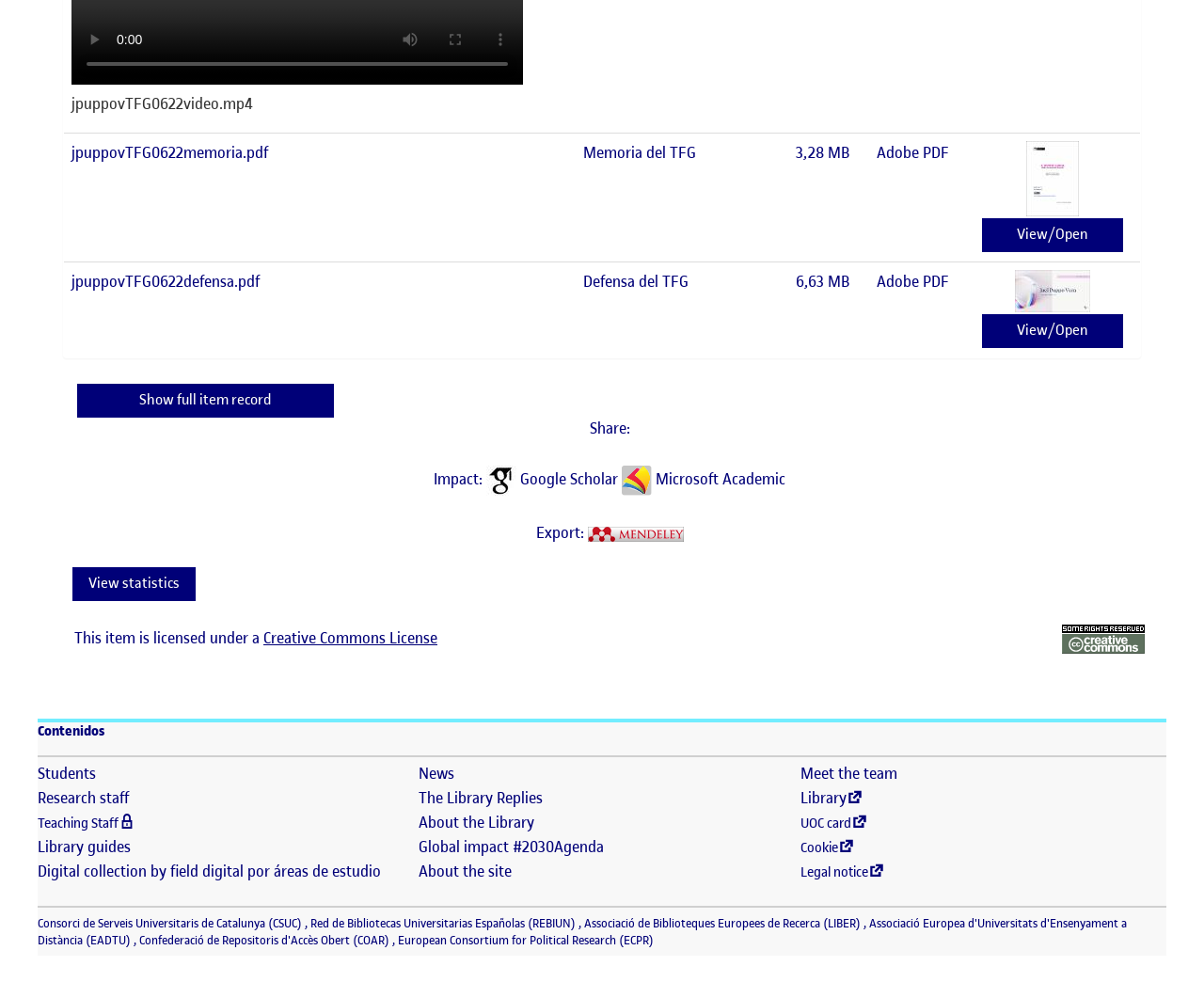Please determine the bounding box coordinates of the element to click on in order to accomplish the following task: "Play the video". Ensure the coordinates are four float numbers ranging from 0 to 1, i.e., [left, top, right, bottom].

[0.059, 0.018, 0.097, 0.064]